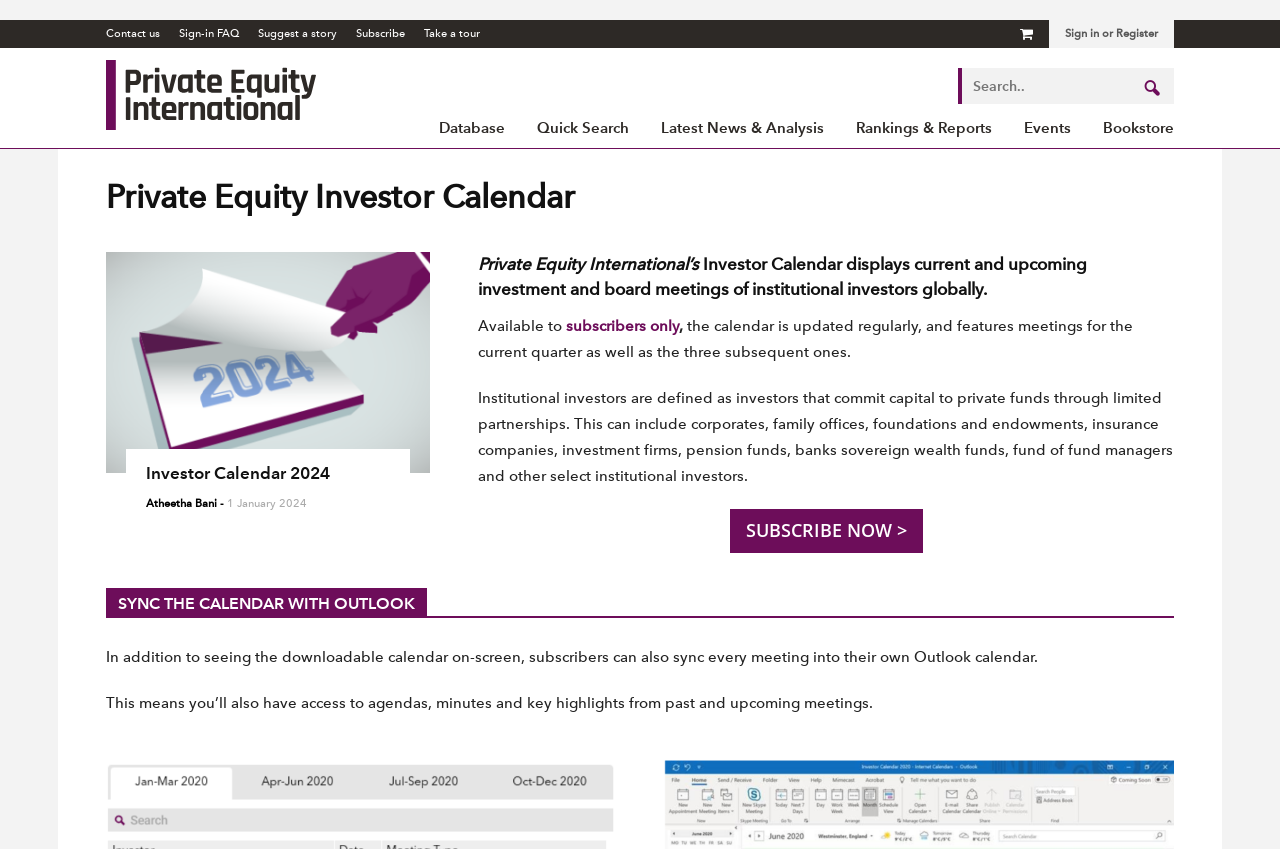Offer a detailed explanation of the webpage layout and contents.

The webpage is dedicated to Private Equity International's Investor Calendar, which displays current and upcoming investment and board meetings of institutional investors globally. 

At the top left, there are several links, including "Contact us", "Sign-in FAQ", "Suggest a story", "Subscribe", and "Take a tour". To the right of these links, there is a "Sign in or Register" link and a "View your shopping cart" link. Below these links, there is a logo of Private Equity International with a link to the homepage.

In the middle of the top section, there are several links, including "Database", "Quick Search", "Latest News & Analysis", "Rankings & Reports", "Events", and "Bookstore". To the right of these links, there is a search bar with a textbox and a search button.

Below the search bar, there is a heading that reads "Private Equity Investor Calendar". Underneath this heading, there is a link to "Investor Calendar 2024" with an accompanying image. To the right of this link, there is a heading that also reads "Investor Calendar 2024" with a link to the same calendar. Below these headings, there are several links and static text elements that provide information about the calendar, including the date "1 January 2024".

Further down the page, there is a heading that summarizes the purpose of the Investor Calendar, which is to display current and upcoming investment and board meetings of institutional investors globally. Below this heading, there is a paragraph of text that explains the calendar is updated regularly and features meetings for the current quarter as well as the three subsequent ones. There is also a link to "SUBSCRIBE NOW" and a section that explains the benefits of subscribing, including access to agendas, minutes, and key highlights from past and upcoming meetings.

At the bottom of the page, there is a heading that reads "SYNC THE CALENDAR WITH OUTLOOK" and a paragraph of text that explains subscribers can sync every meeting into their own Outlook calendar.